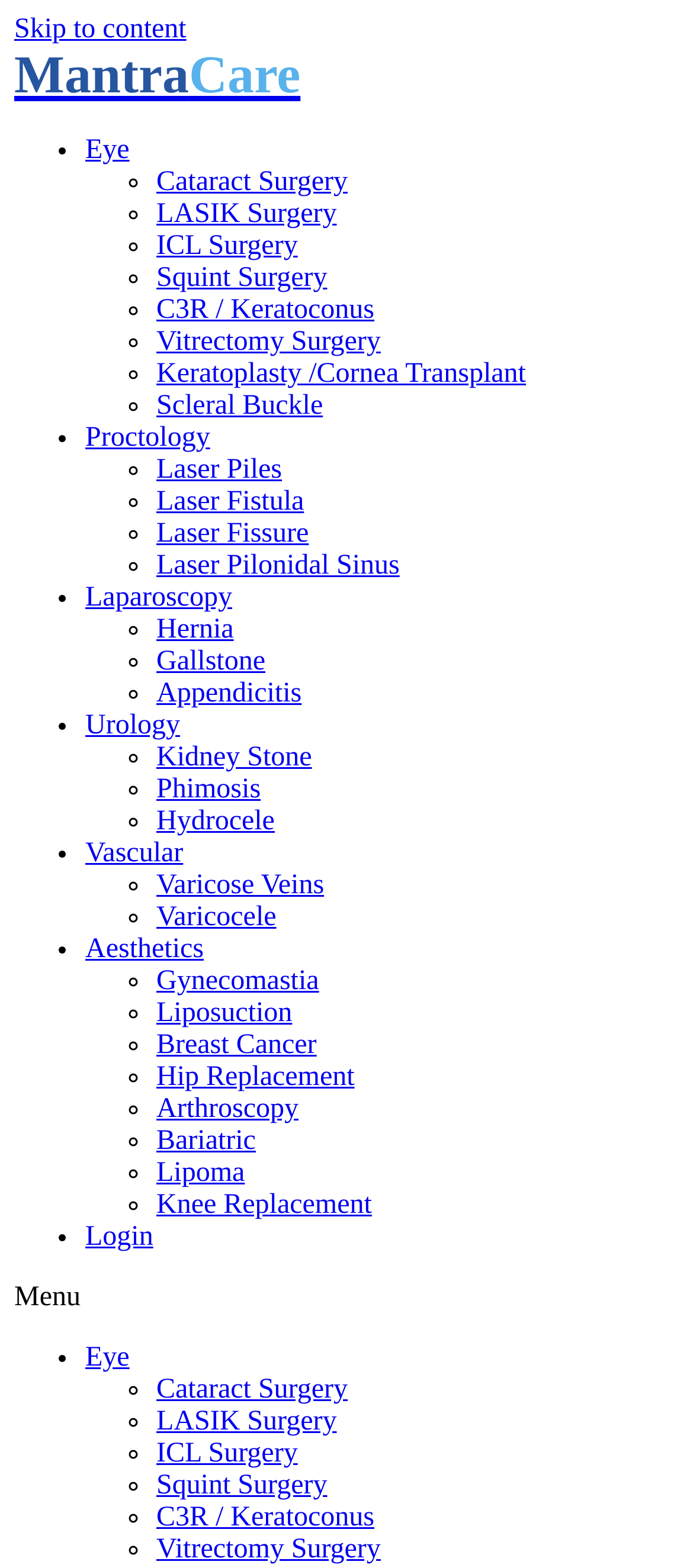What is the last link in the list?
Using the image provided, answer with just one word or phrase.

Knee Replacement